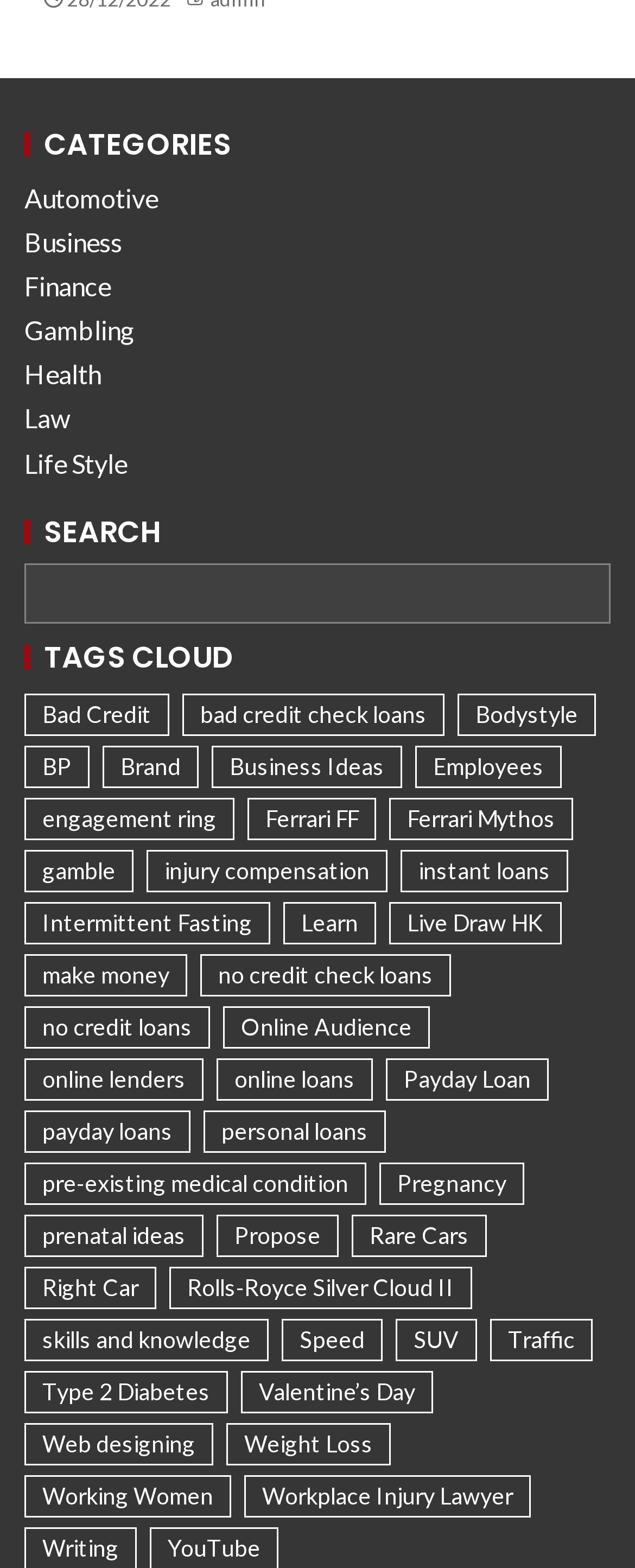Please locate the bounding box coordinates of the element's region that needs to be clicked to follow the instruction: "Explore Ferrari FF". The bounding box coordinates should be provided as four float numbers between 0 and 1, i.e., [left, top, right, bottom].

[0.39, 0.509, 0.592, 0.536]